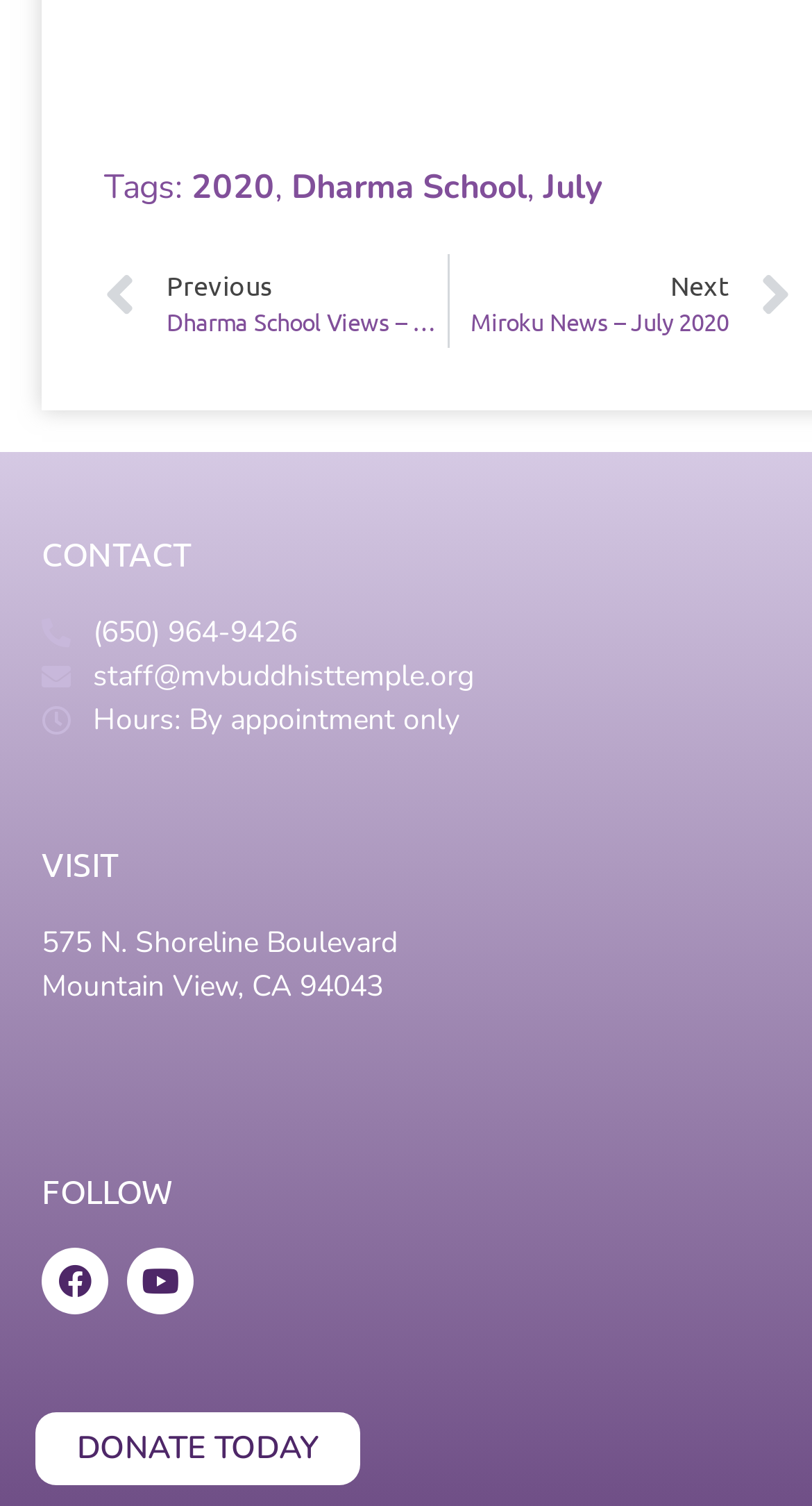Using the format (top-left x, top-left y, bottom-right x, bottom-right y), and given the element description, identify the bounding box coordinates within the screenshot: NextMiroku News – July 2020Next

[0.553, 0.169, 0.974, 0.232]